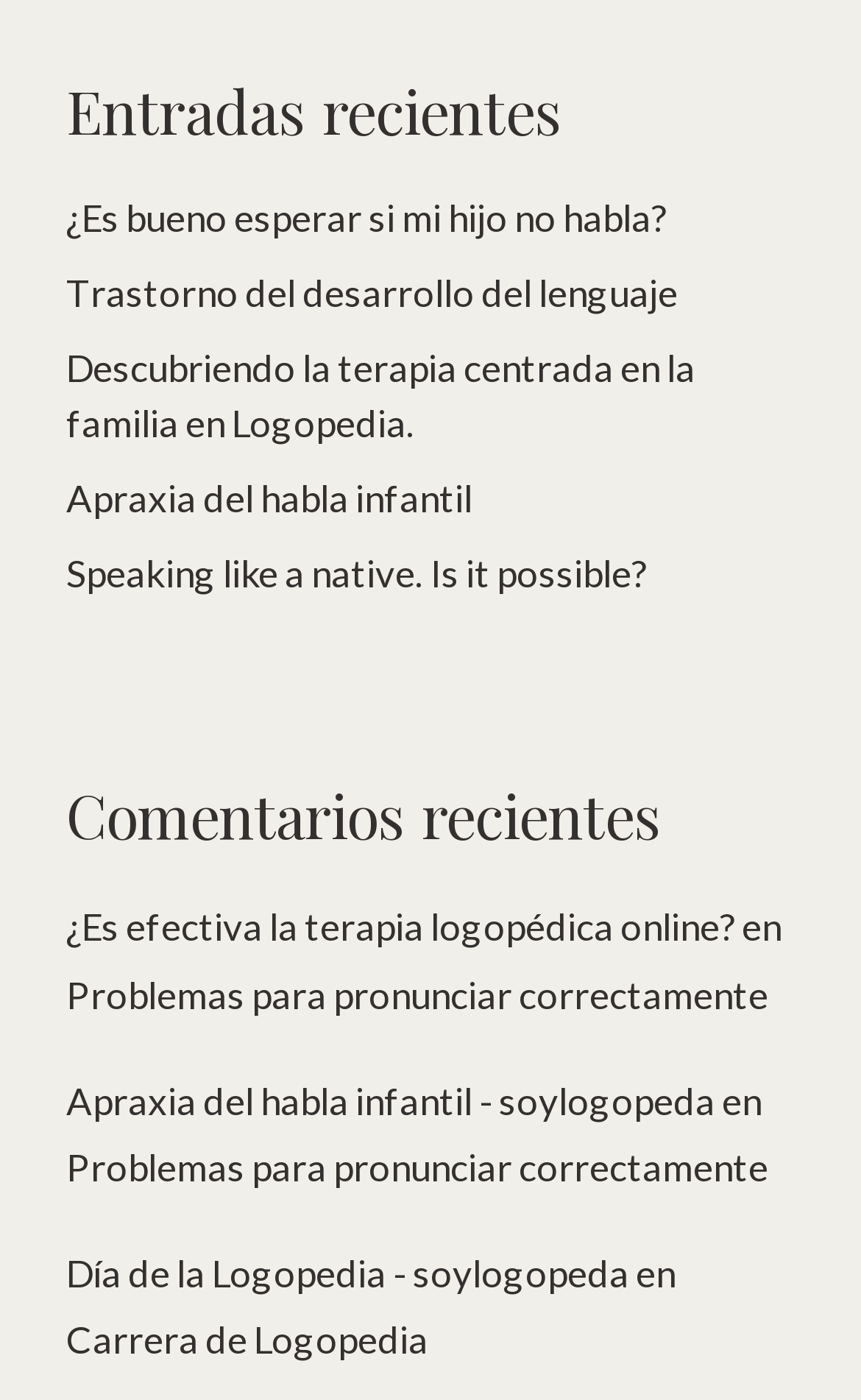Could you determine the bounding box coordinates of the clickable element to complete the instruction: "Read the article about '¿Es bueno esperar si mi hijo no habla?'"? Provide the coordinates as four float numbers between 0 and 1, i.e., [left, top, right, bottom].

[0.077, 0.139, 0.774, 0.172]